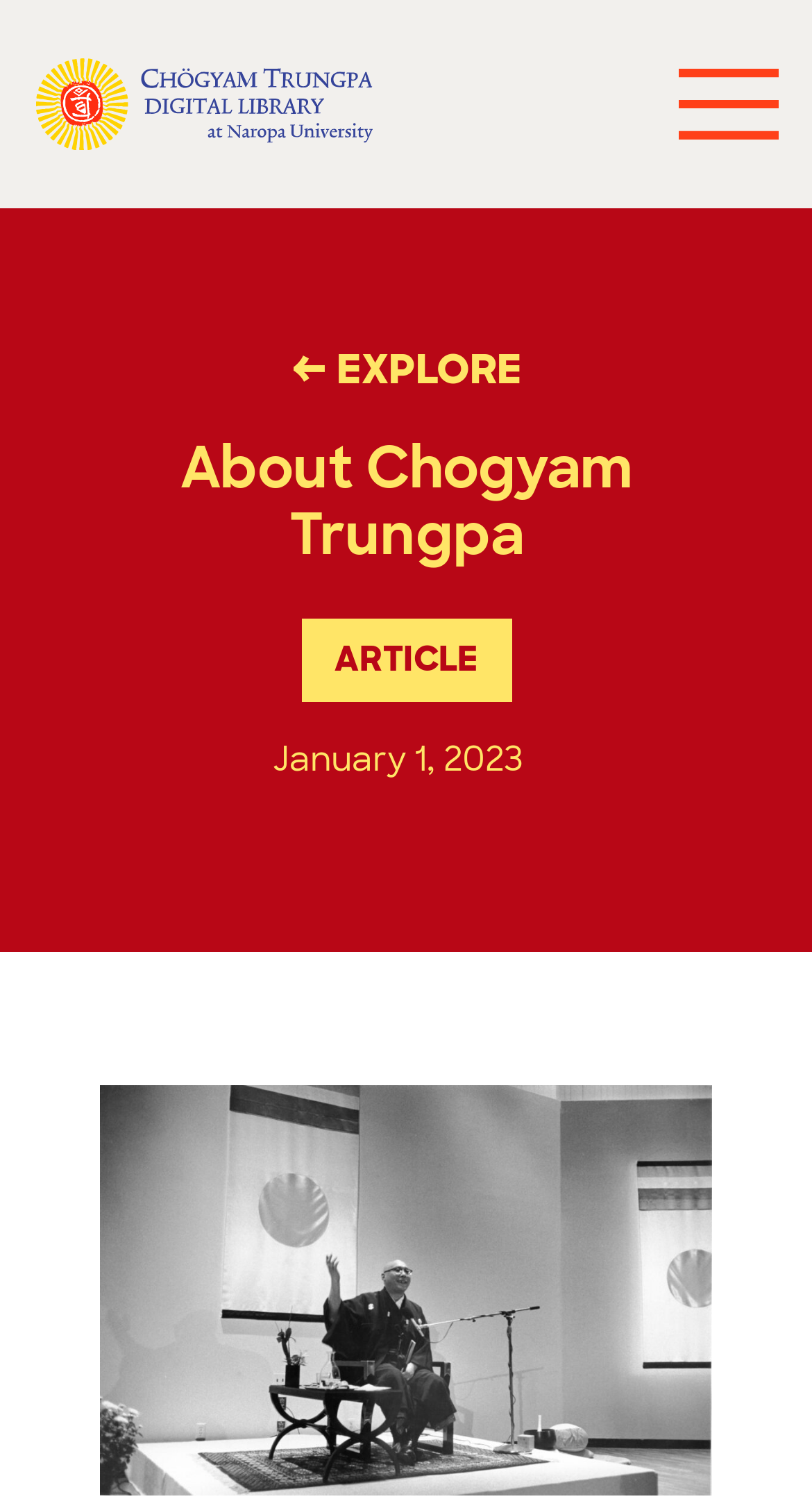Give a one-word or phrase response to the following question: What is the category of the article?

ARTICLE